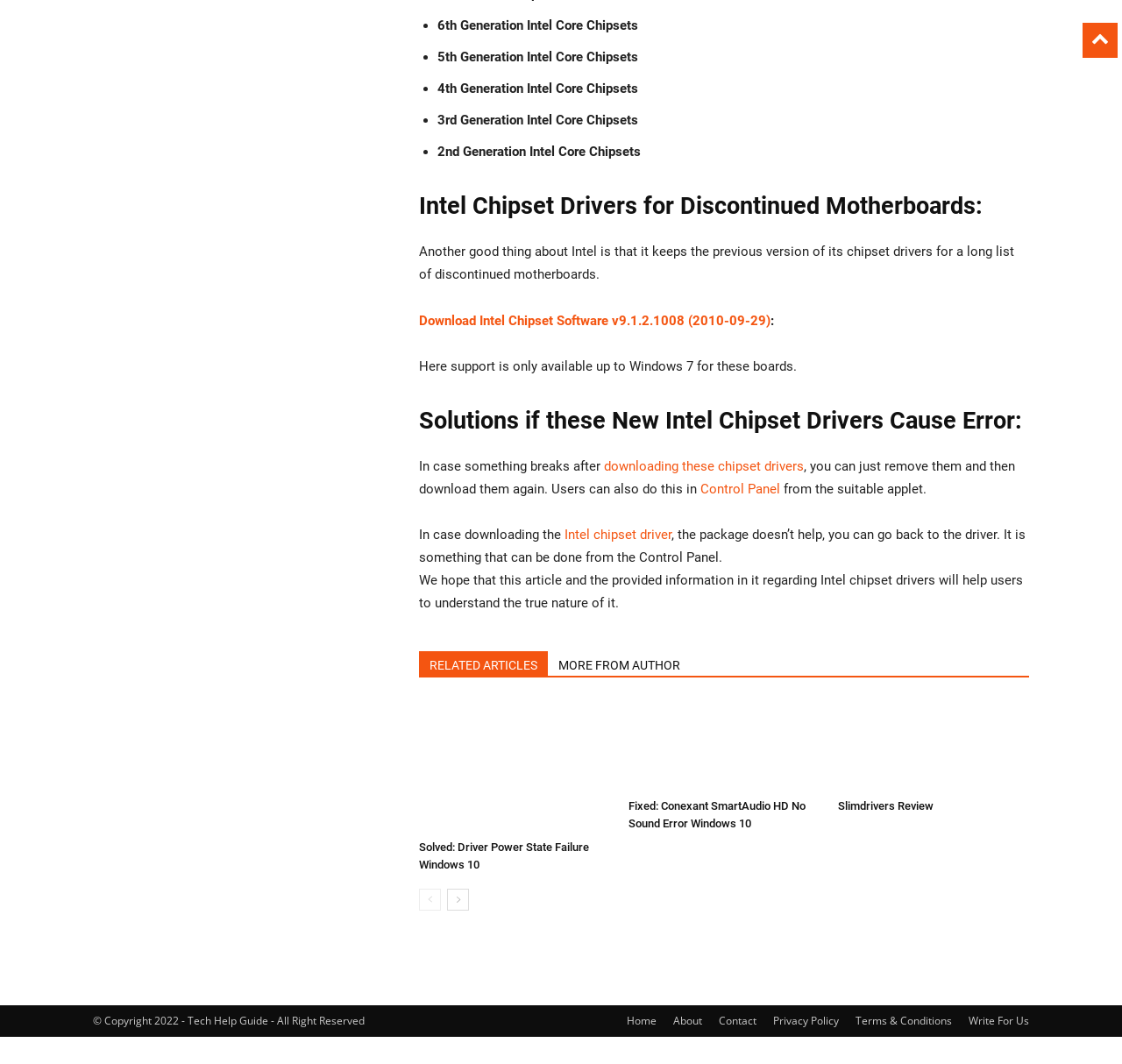Locate the bounding box coordinates of the element you need to click to accomplish the task described by this instruction: "Read about Solved: Driver Power State Failure Windows 10".

[0.373, 0.659, 0.544, 0.783]